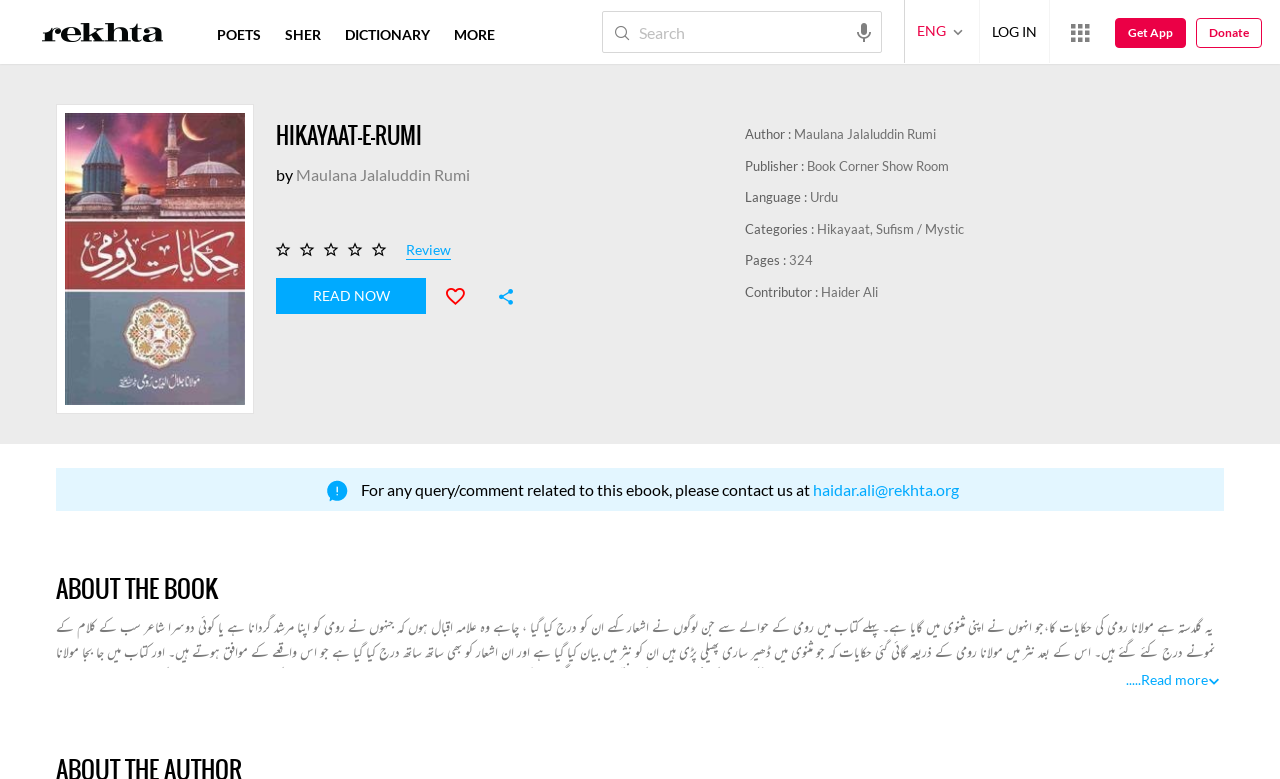Who is the author of the ebook?
Please answer the question as detailed as possible.

The author of the ebook is mentioned in the heading 'by Maulana Jalaluddin Rumi' and also in the heading 'Author : Maulana Jalaluddin Rumi'.